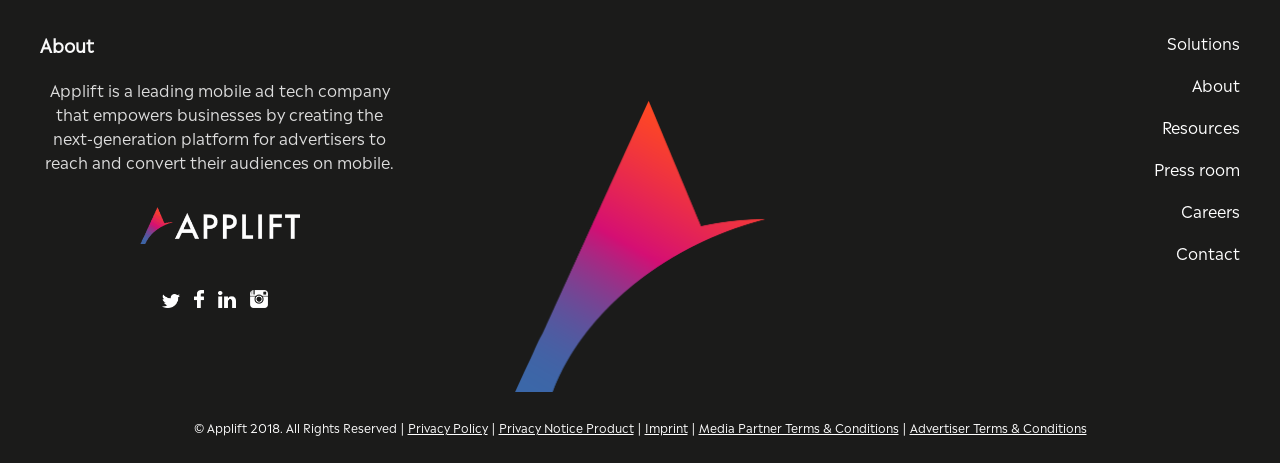Please predict the bounding box coordinates (top-left x, top-left y, bottom-right x, bottom-right y) for the UI element in the screenshot that fits the description: Privacy Notice Product

[0.389, 0.891, 0.495, 0.958]